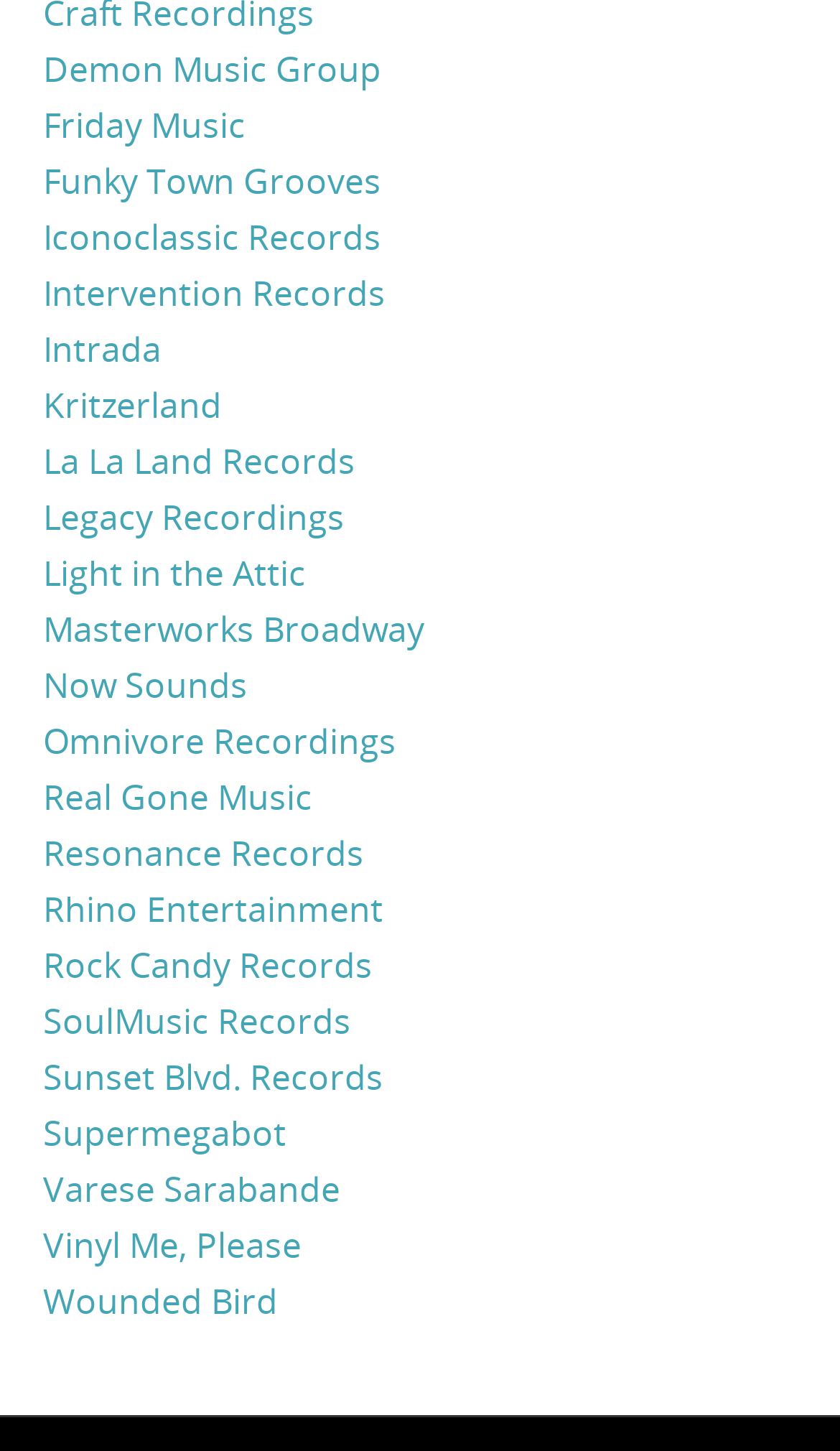Identify and provide the bounding box for the element described by: "Now Sounds".

[0.051, 0.456, 0.295, 0.488]